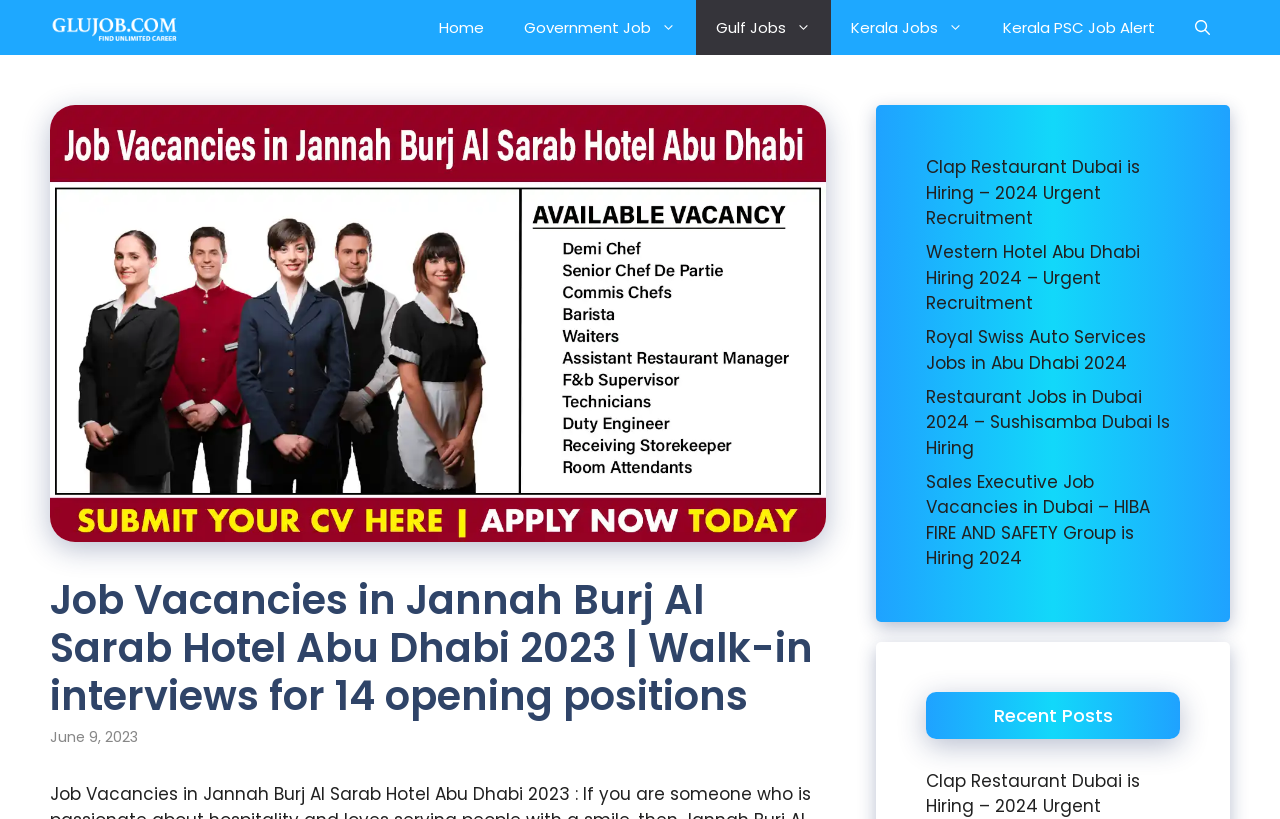Given the description "aria-label="Open Search Bar"", determine the bounding box of the corresponding UI element.

[0.918, 0.0, 0.961, 0.067]